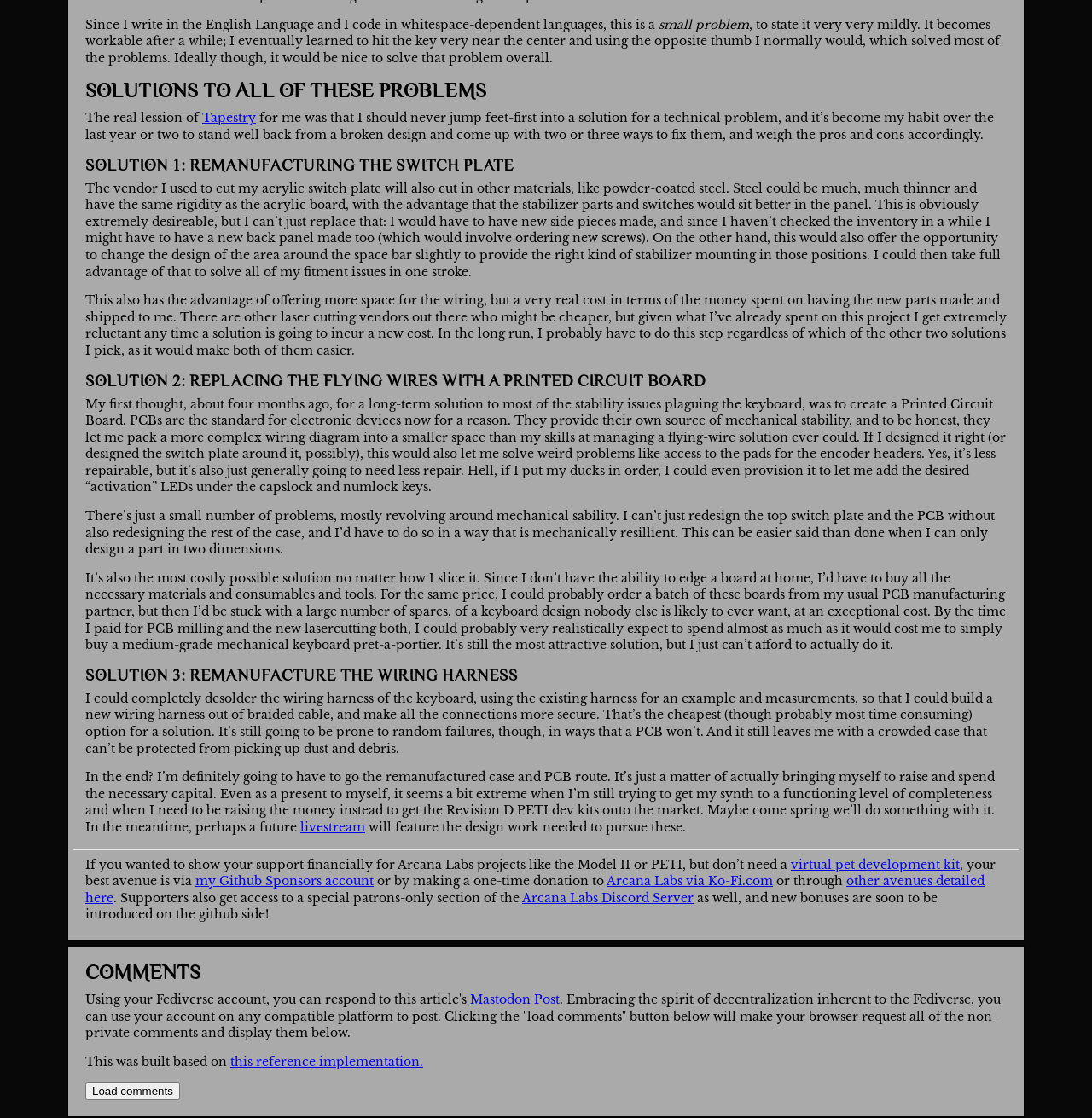Please identify the bounding box coordinates of the element's region that needs to be clicked to fulfill the following instruction: "Click the 'Tapestry' link". The bounding box coordinates should consist of four float numbers between 0 and 1, i.e., [left, top, right, bottom].

[0.185, 0.099, 0.234, 0.112]